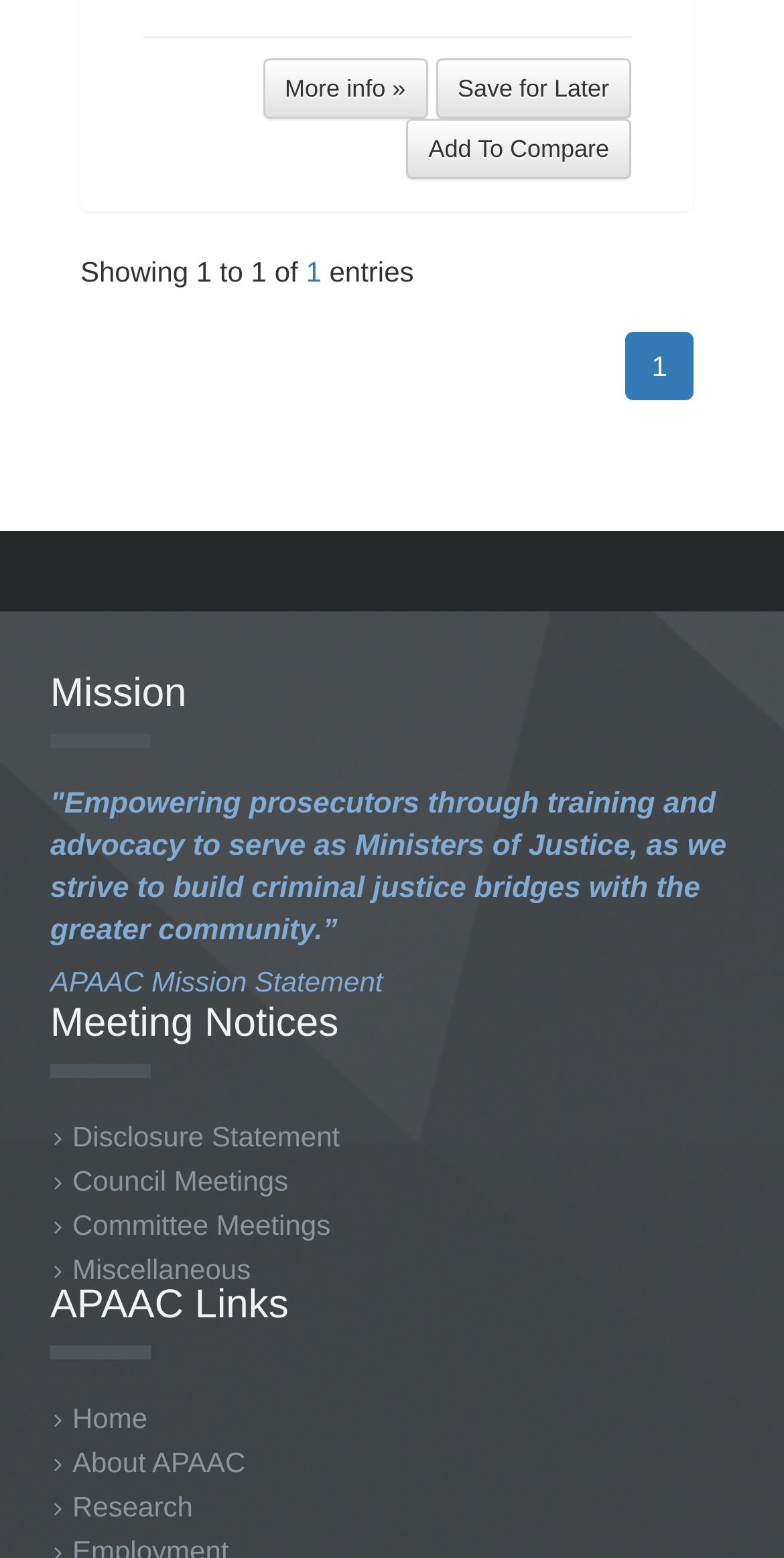Could you locate the bounding box coordinates for the section that should be clicked to accomplish this task: "Save for Later".

[0.555, 0.037, 0.805, 0.076]